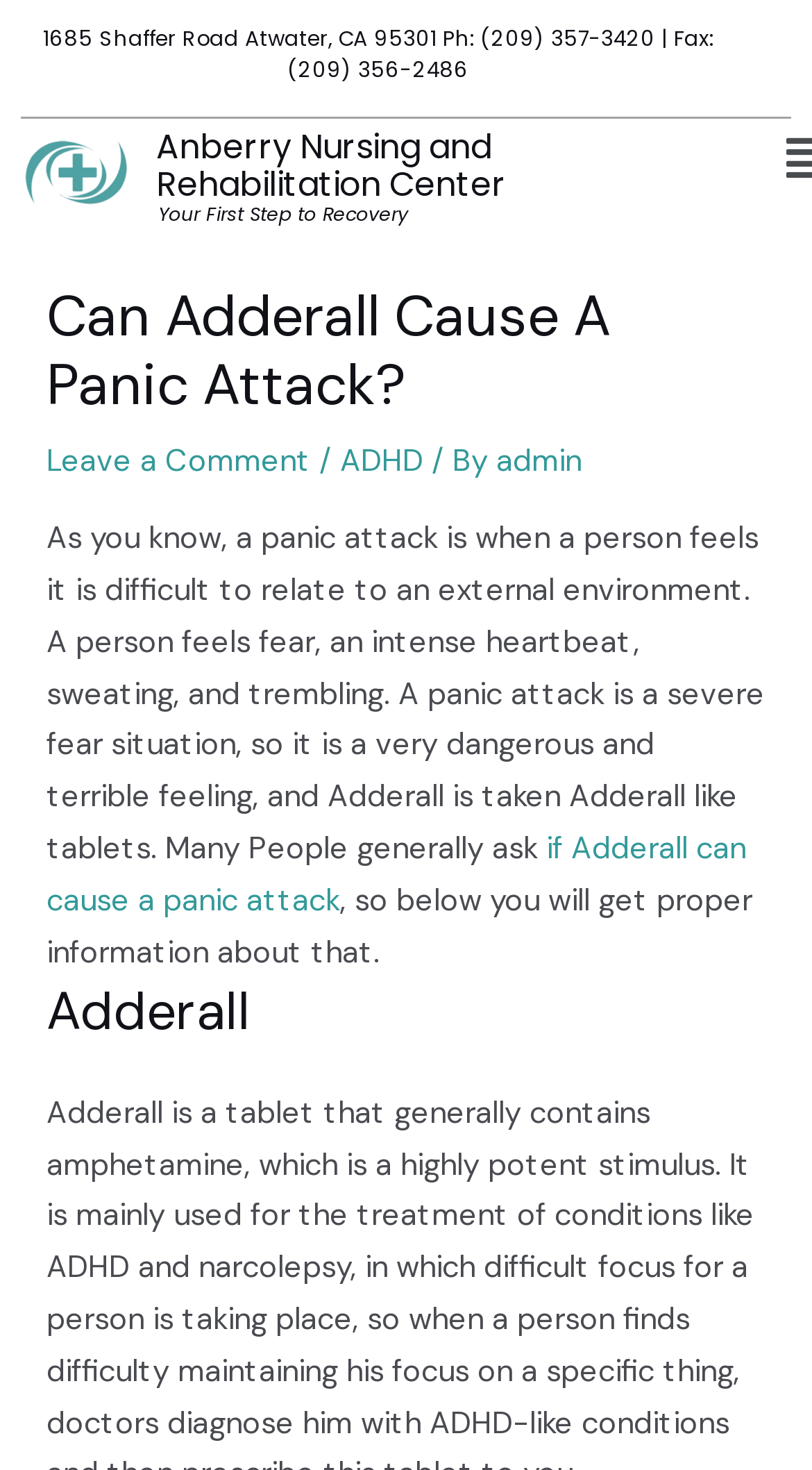Reply to the question with a single word or phrase:
What is the author of the article?

admin